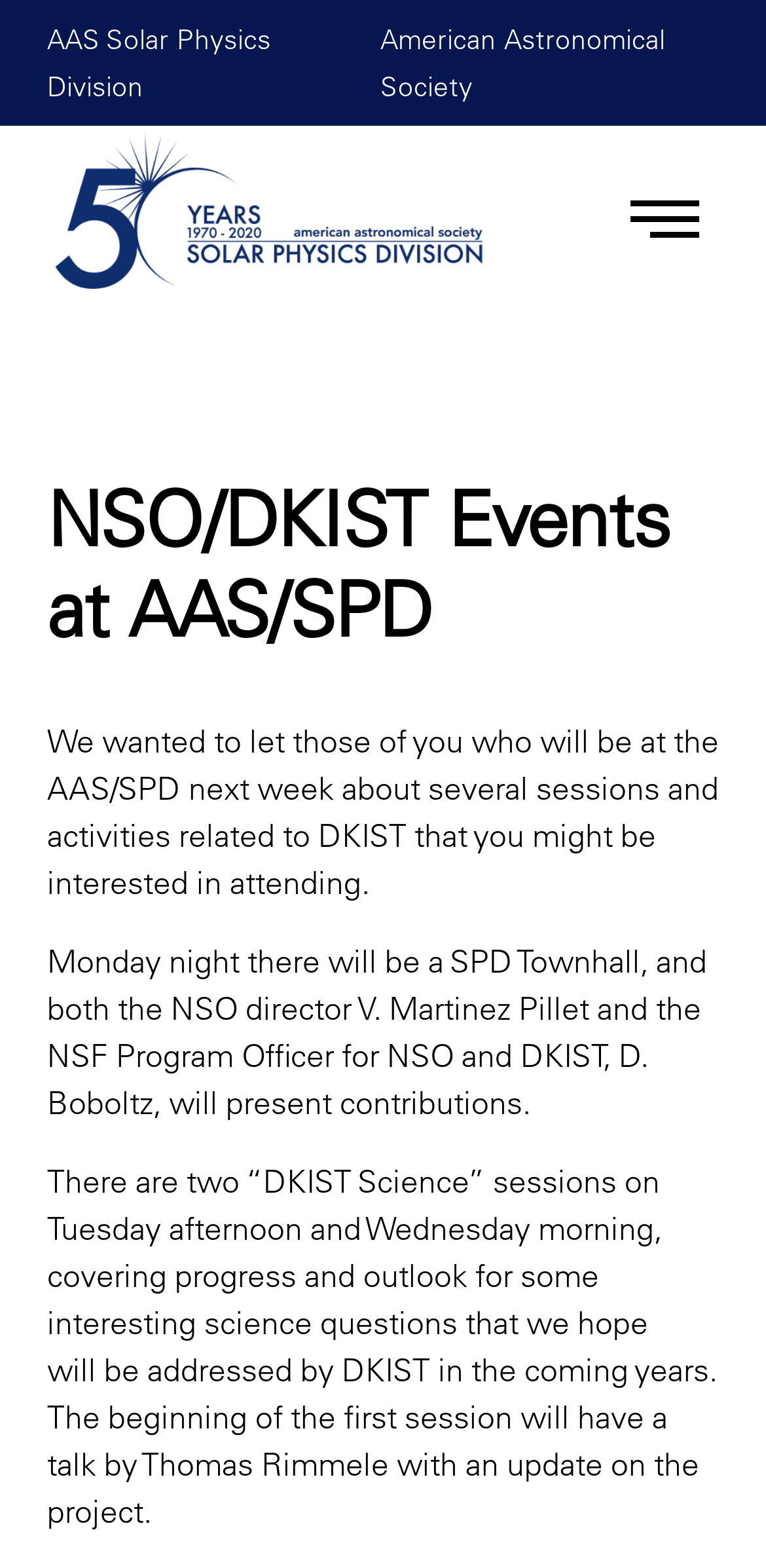Respond with a single word or phrase to the following question:
How many sessions are mentioned?

Two